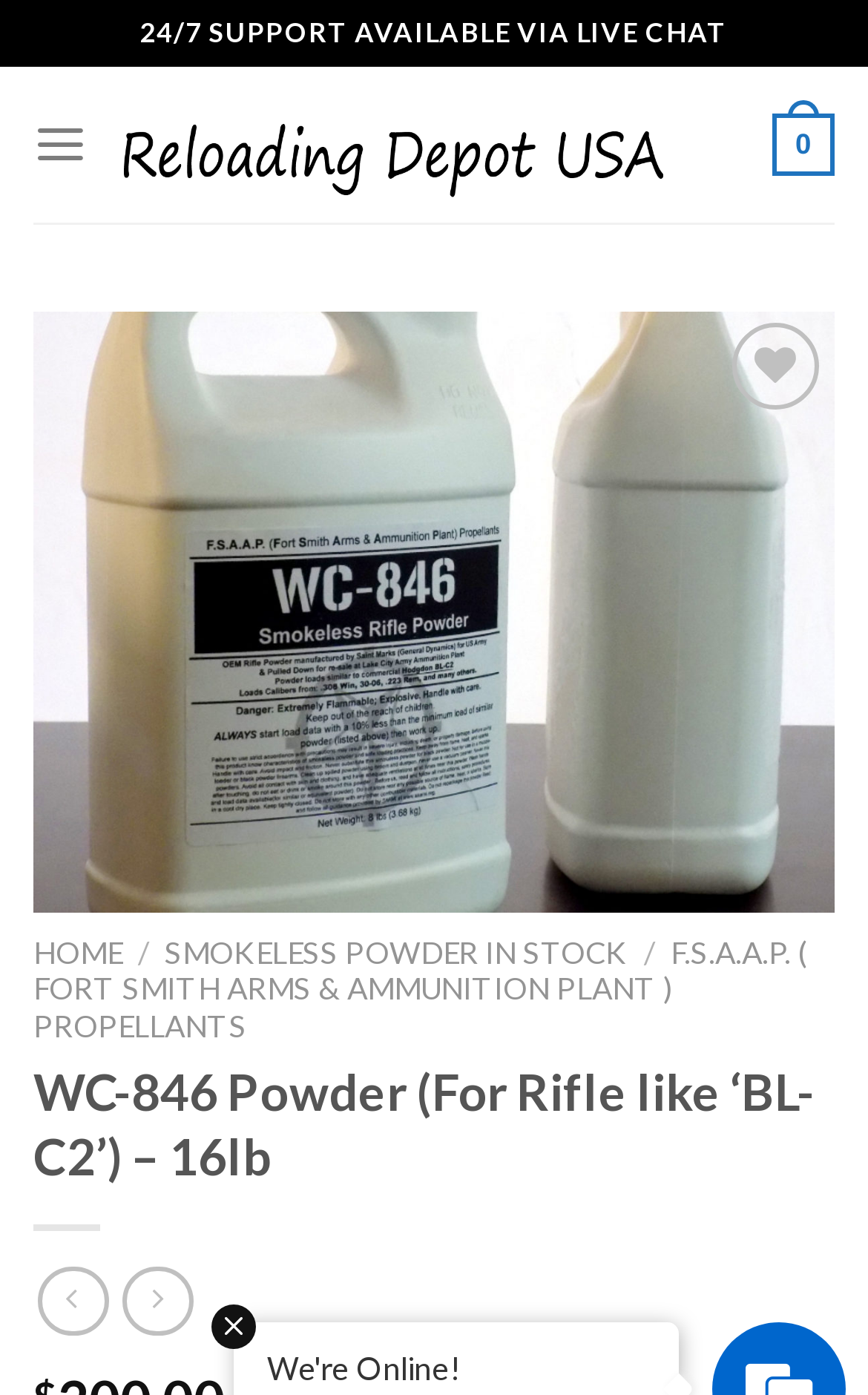Respond with a single word or phrase:
Is the 'Previous' button enabled?

No